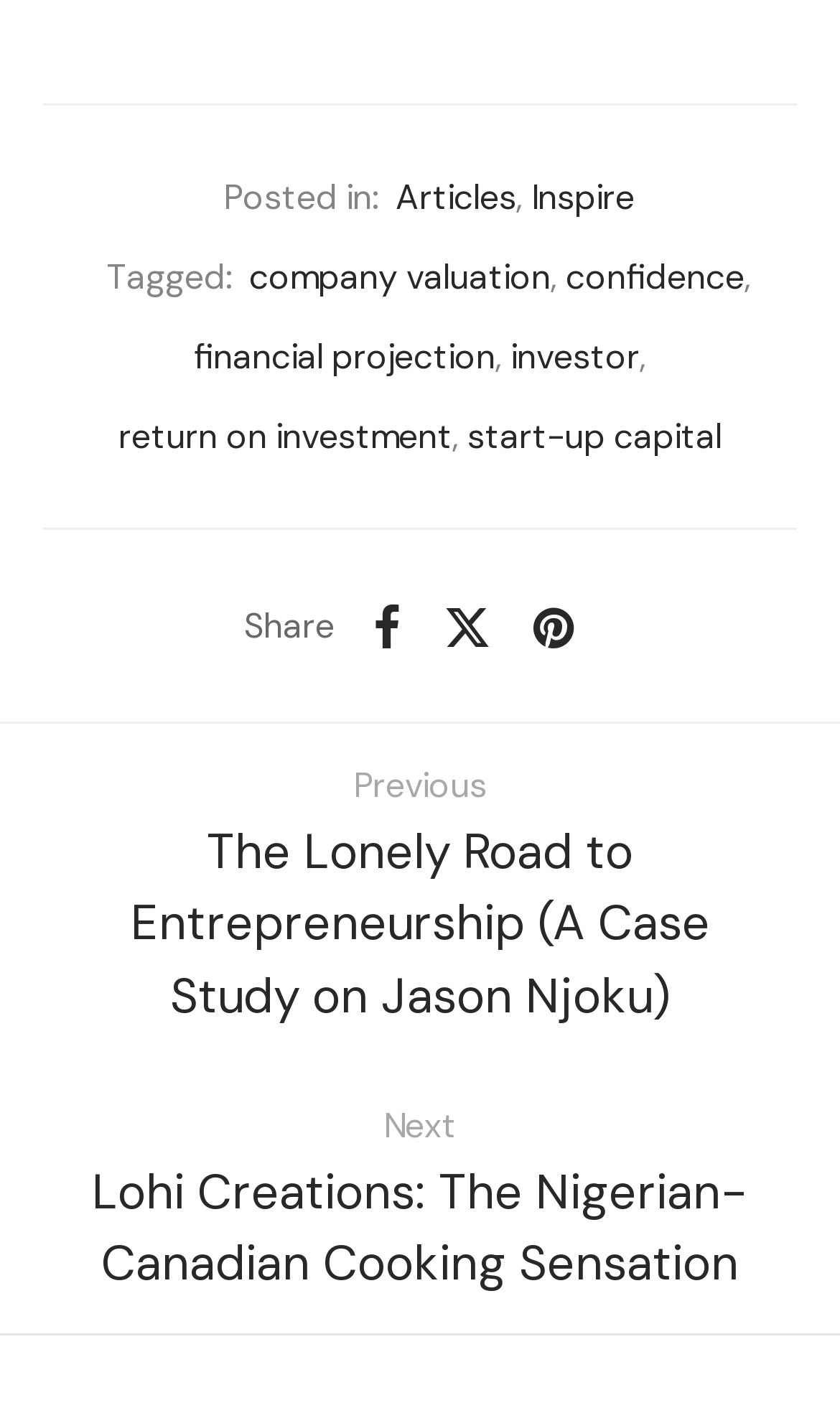How many social media platforms are available for sharing?
Look at the image and provide a short answer using one word or a phrase.

3